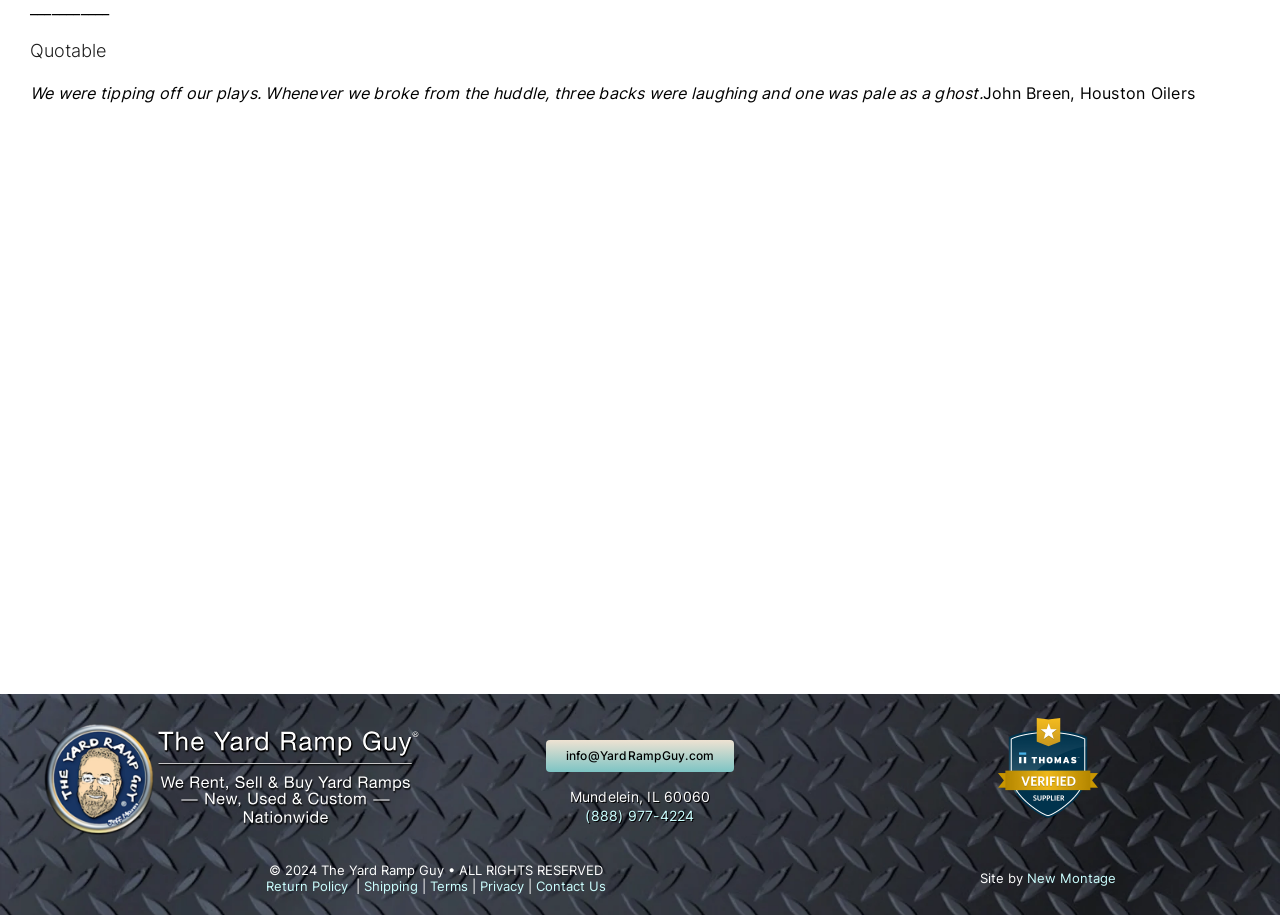Pinpoint the bounding box coordinates for the area that should be clicked to perform the following instruction: "Call the phone number".

[0.457, 0.882, 0.543, 0.901]